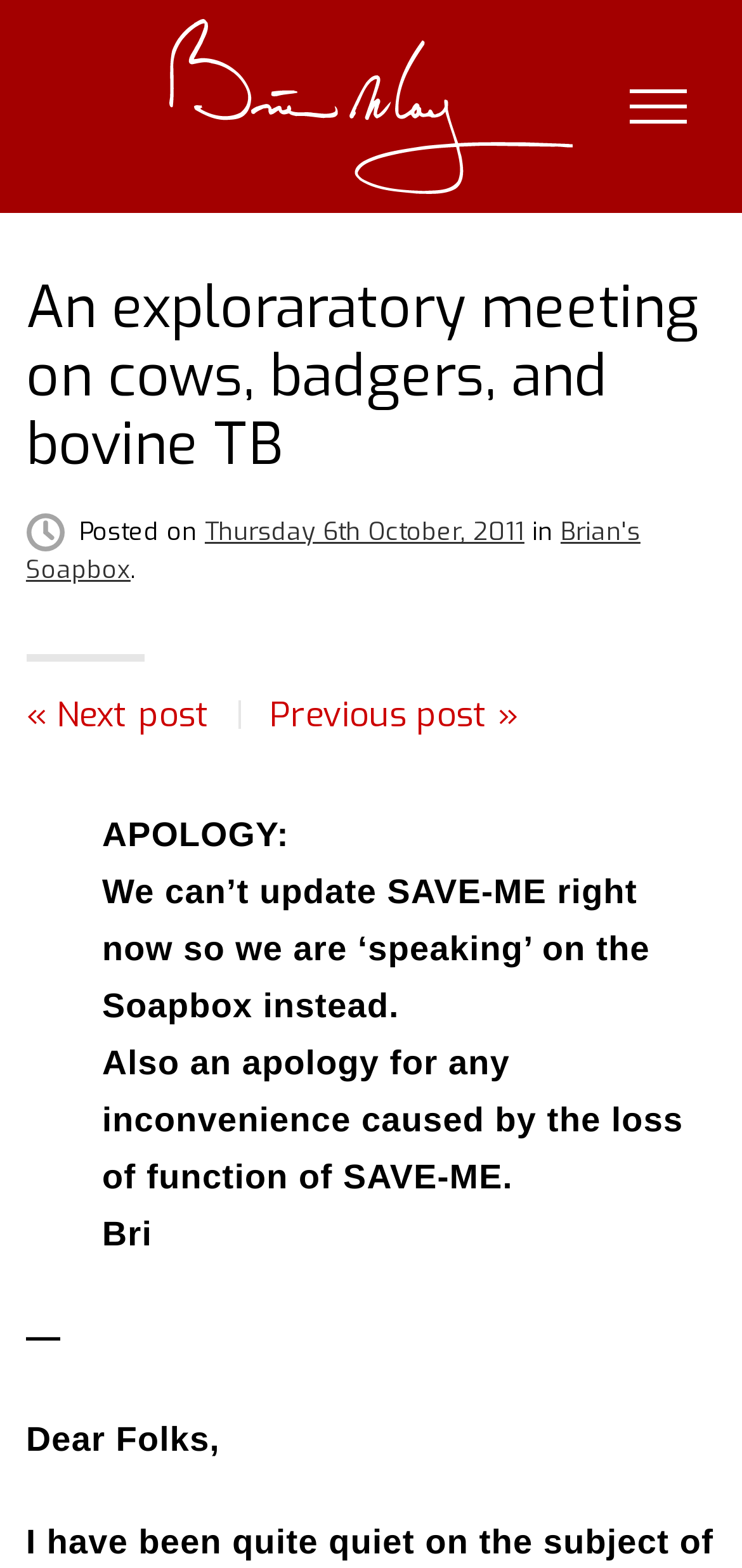Generate a comprehensive description of the contents of the webpage.

This webpage appears to be a blog post on Brian May's website. At the top left, there is a link to skip to the content, and next to it, a link to the website's homepage. On the top right, there is a button to show the menu. 

Below the top section, there is a header that spans the entire width of the page, containing the title "An exploraratory meeting on cows, badgers, and bovine TB". Underneath the title, there is a section with the post's metadata, including the date "Thursday 6th October, 2011" and the category "Brian's Soapbox". 

To the right of the metadata section, there are links to navigate to the next or previous post. 

The main content of the post starts with an apology message, which is divided into three paragraphs. The first paragraph explains that the SAVE-ME website cannot be updated, and the team is using the Soapbox instead. The second paragraph apologizes for any inconvenience caused by the loss of function of SAVE-ME. The third paragraph is a brief message from "Bri". 

At the bottom of the page, there is a signature line with a greeting "Dear Folks,".